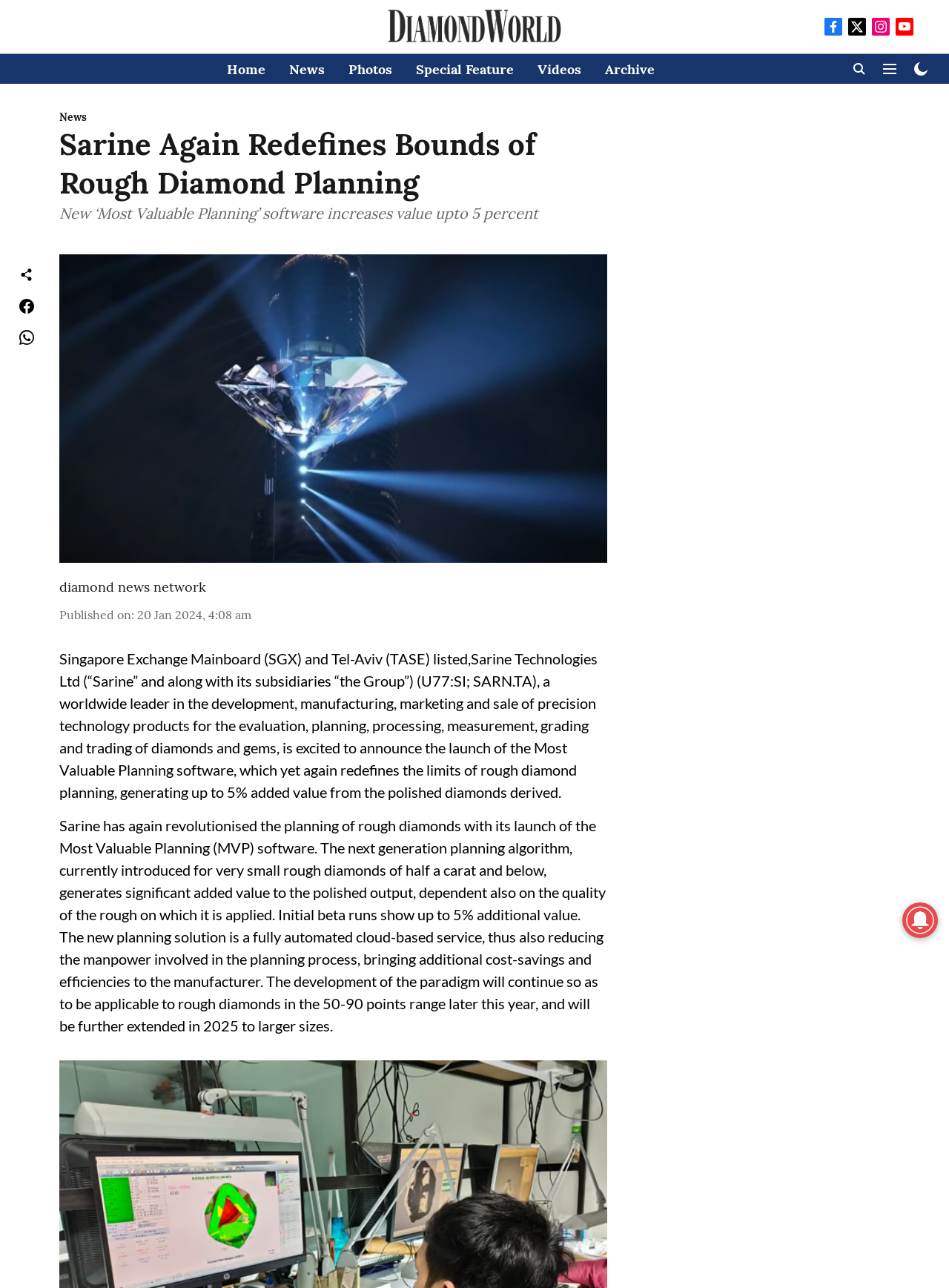Please predict the bounding box coordinates of the element's region where a click is necessary to complete the following instruction: "Click the 'share-icon' link". The coordinates should be represented by four float numbers between 0 and 1, i.e., [left, top, right, bottom].

[0.019, 0.235, 0.038, 0.247]